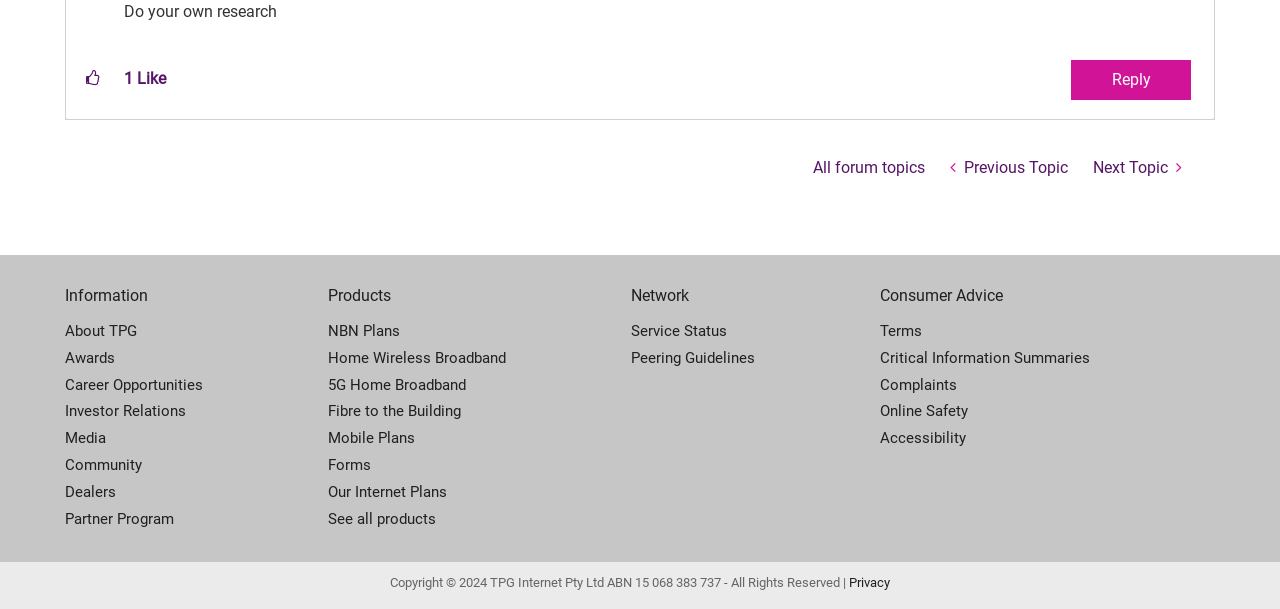What is the purpose of the 'Click here to give kudos to this post' button?
Please provide a comprehensive answer based on the visual information in the image.

The 'Click here to give kudos to this post' button is a child element of the LayoutTable, which suggests that it is related to a post. The text on the button indicates that it is used to give kudos to a post, likely as a way to show appreciation or approval.